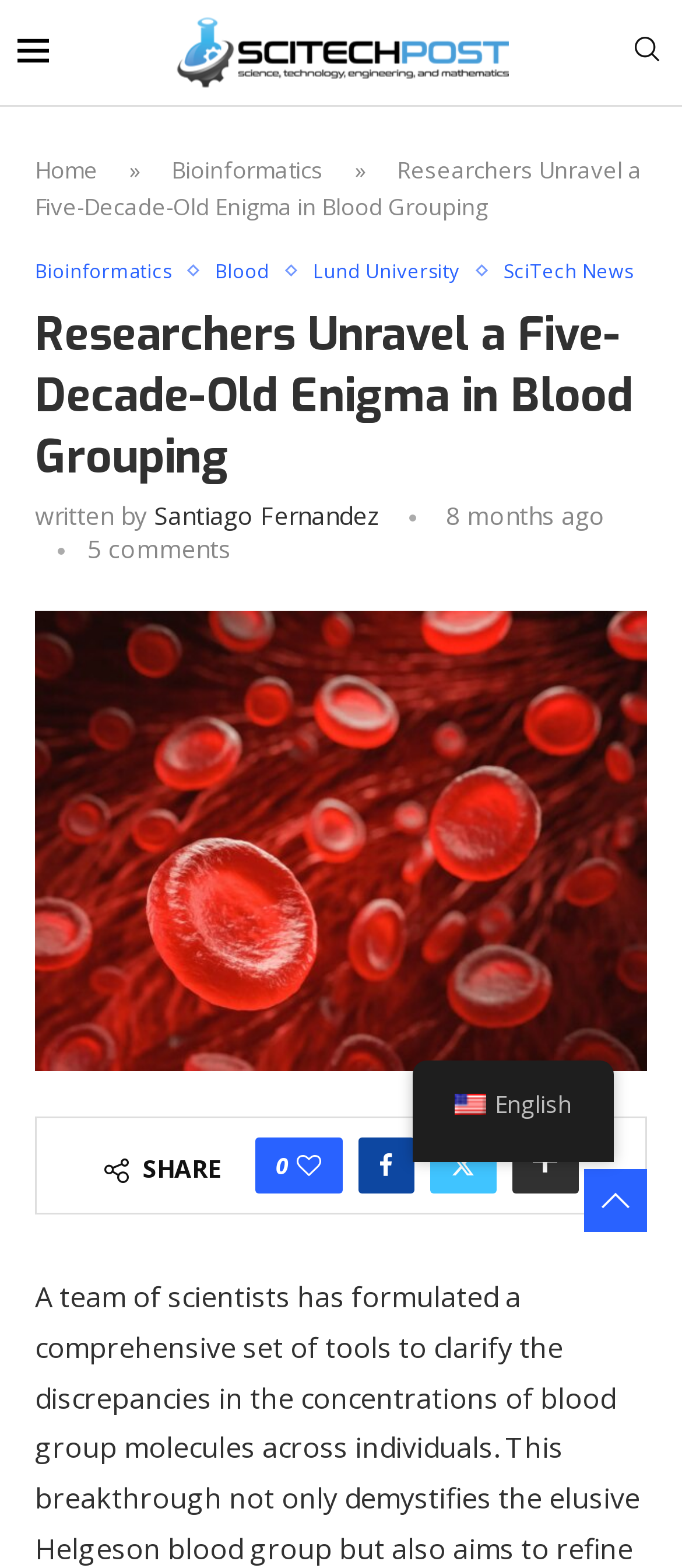What is the name of the website?
Using the visual information, reply with a single word or short phrase.

SciTechPost